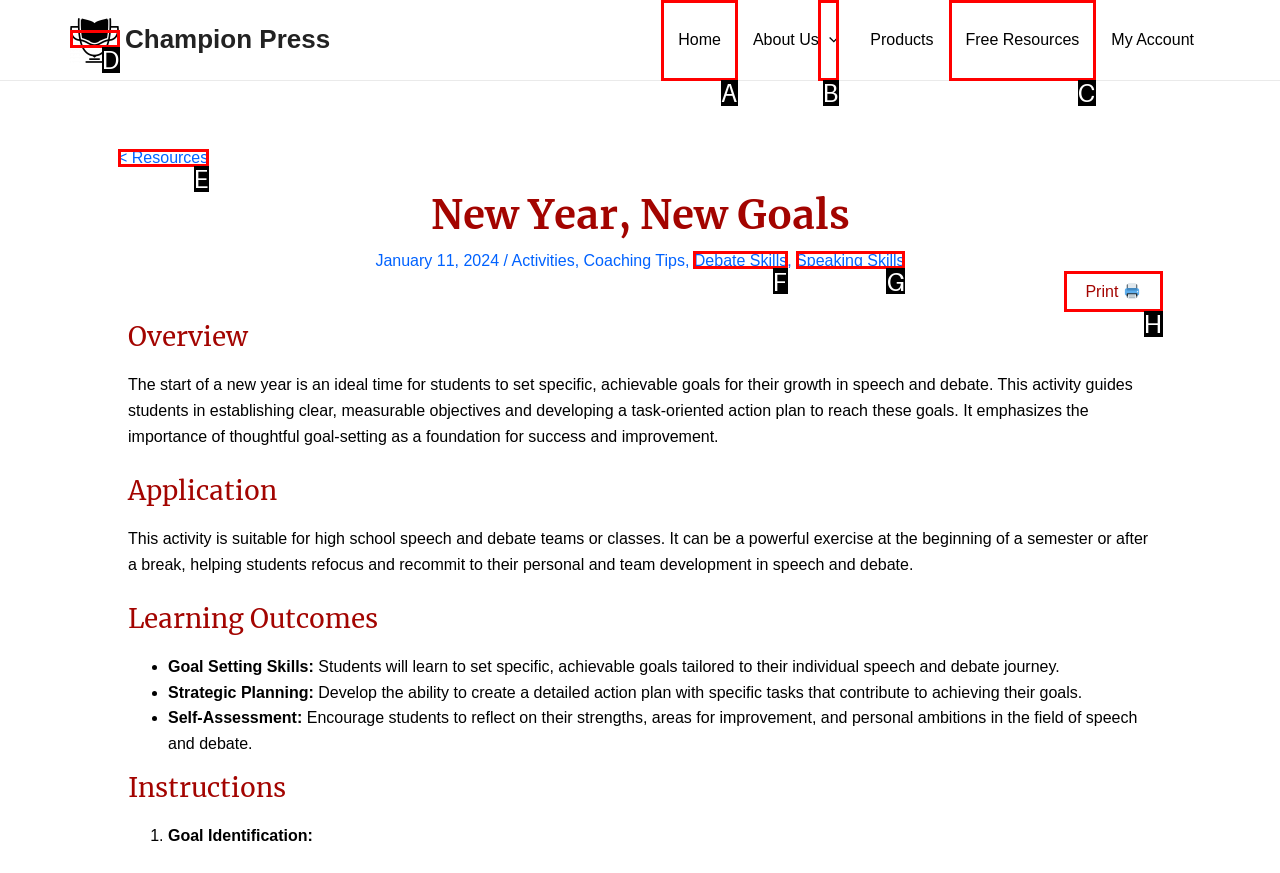Determine which element should be clicked for this task: Go to the Home page
Answer with the letter of the selected option.

A